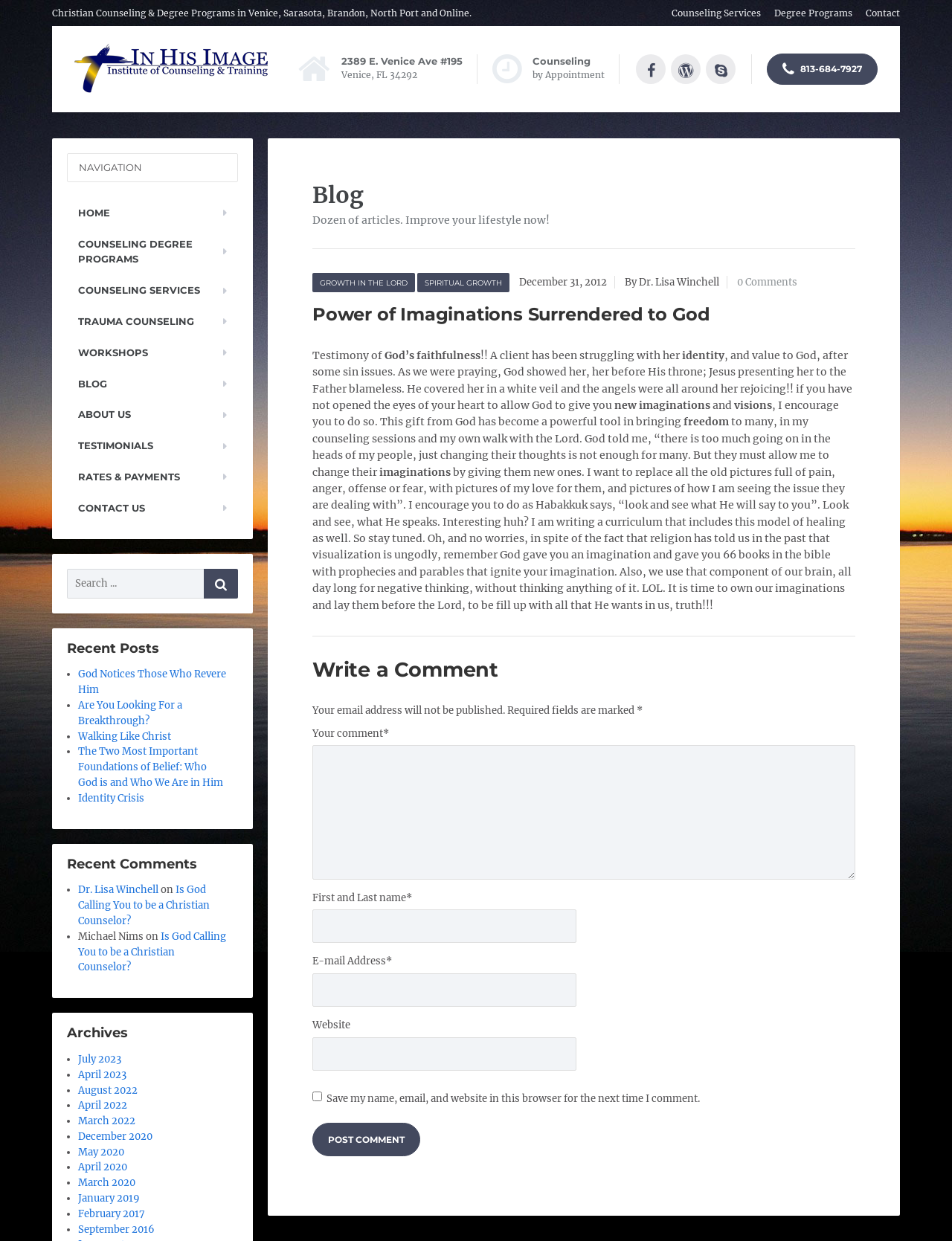Please answer the following question using a single word or phrase: 
What is the topic of the blog post?

Power of Imaginations Surrendered to God